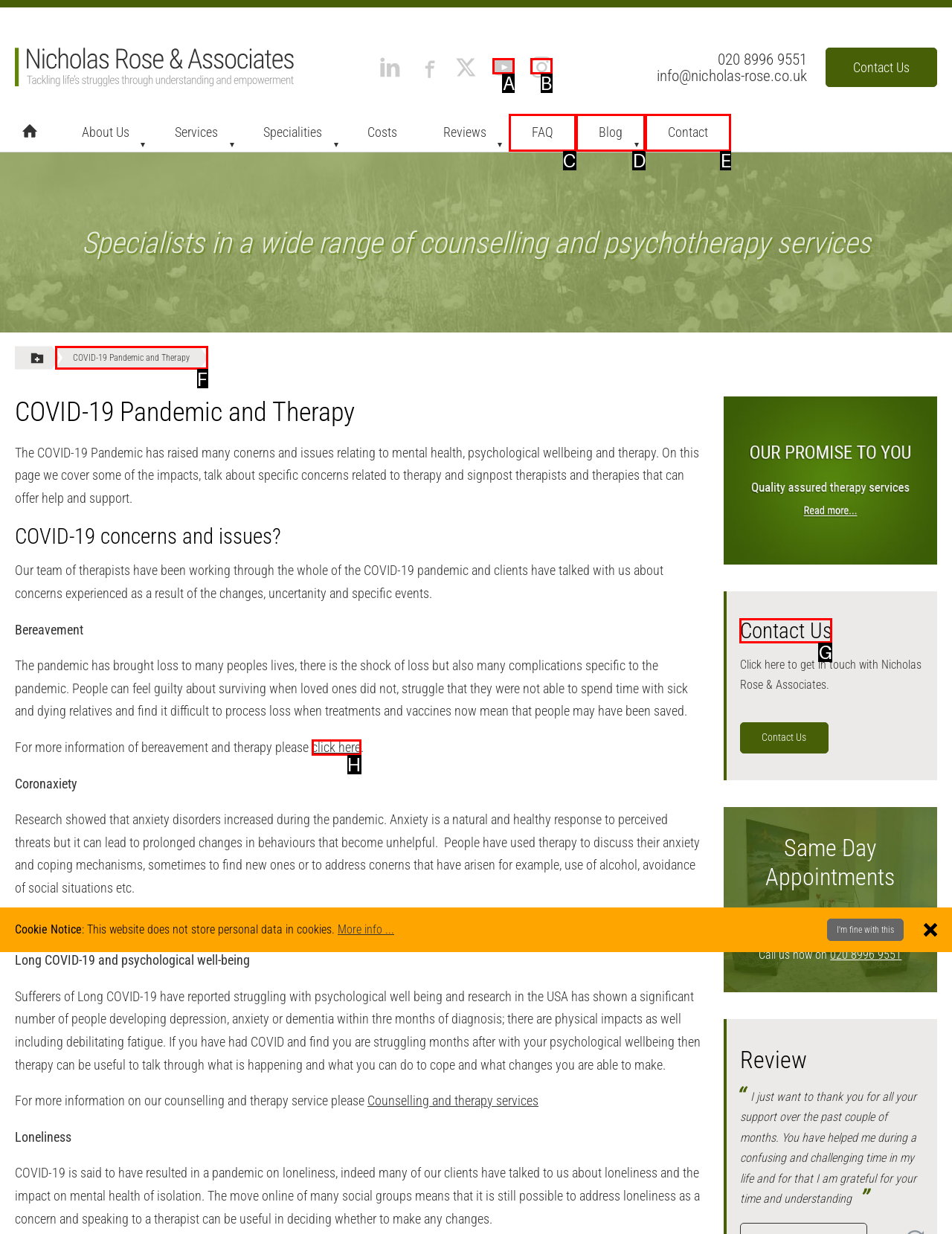Choose the HTML element to click for this instruction: Get in touch with Nicholas Rose & Associates Answer with the letter of the correct choice from the given options.

G